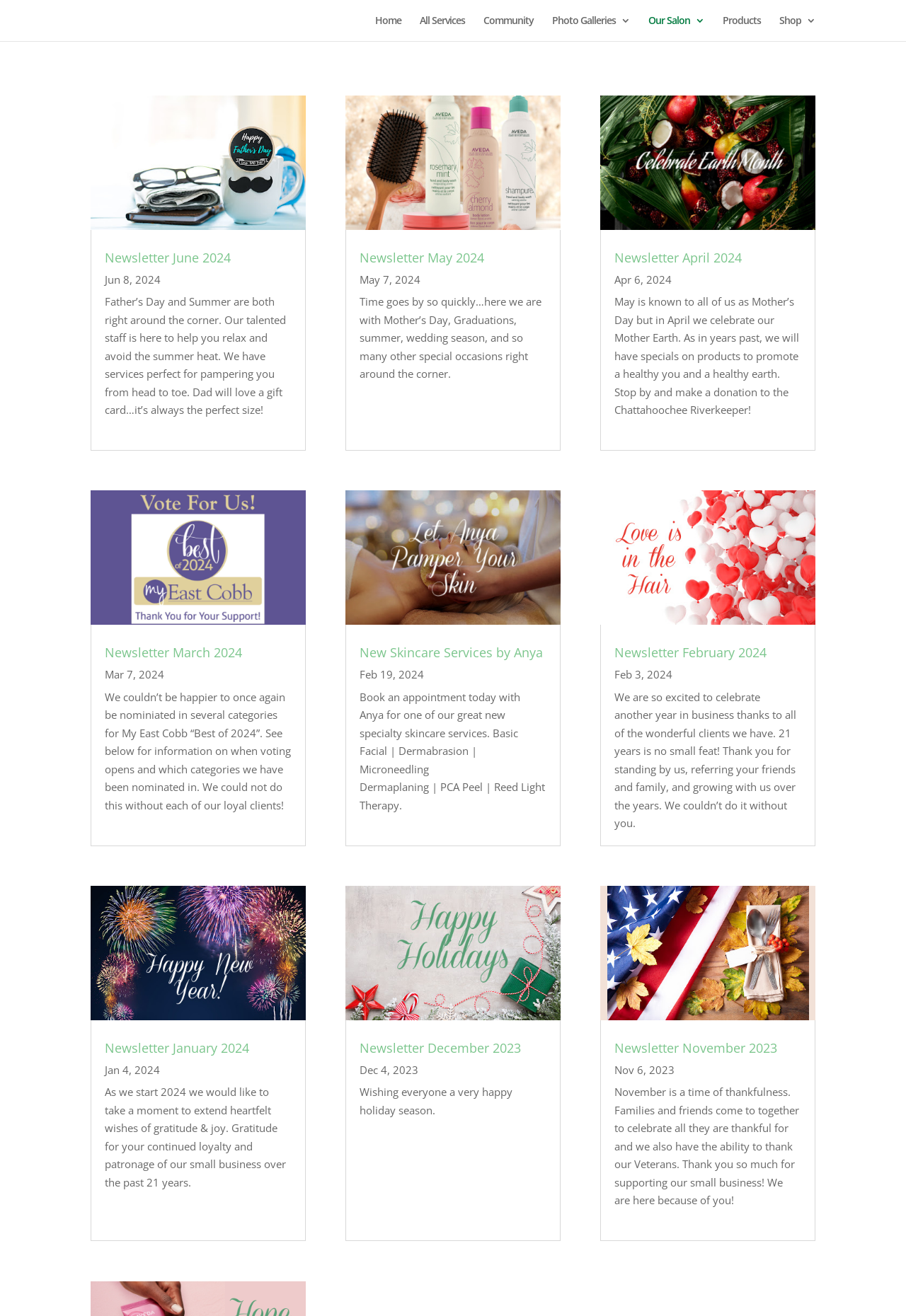Please identify the bounding box coordinates for the region that you need to click to follow this instruction: "View Our Salon".

[0.716, 0.012, 0.777, 0.031]